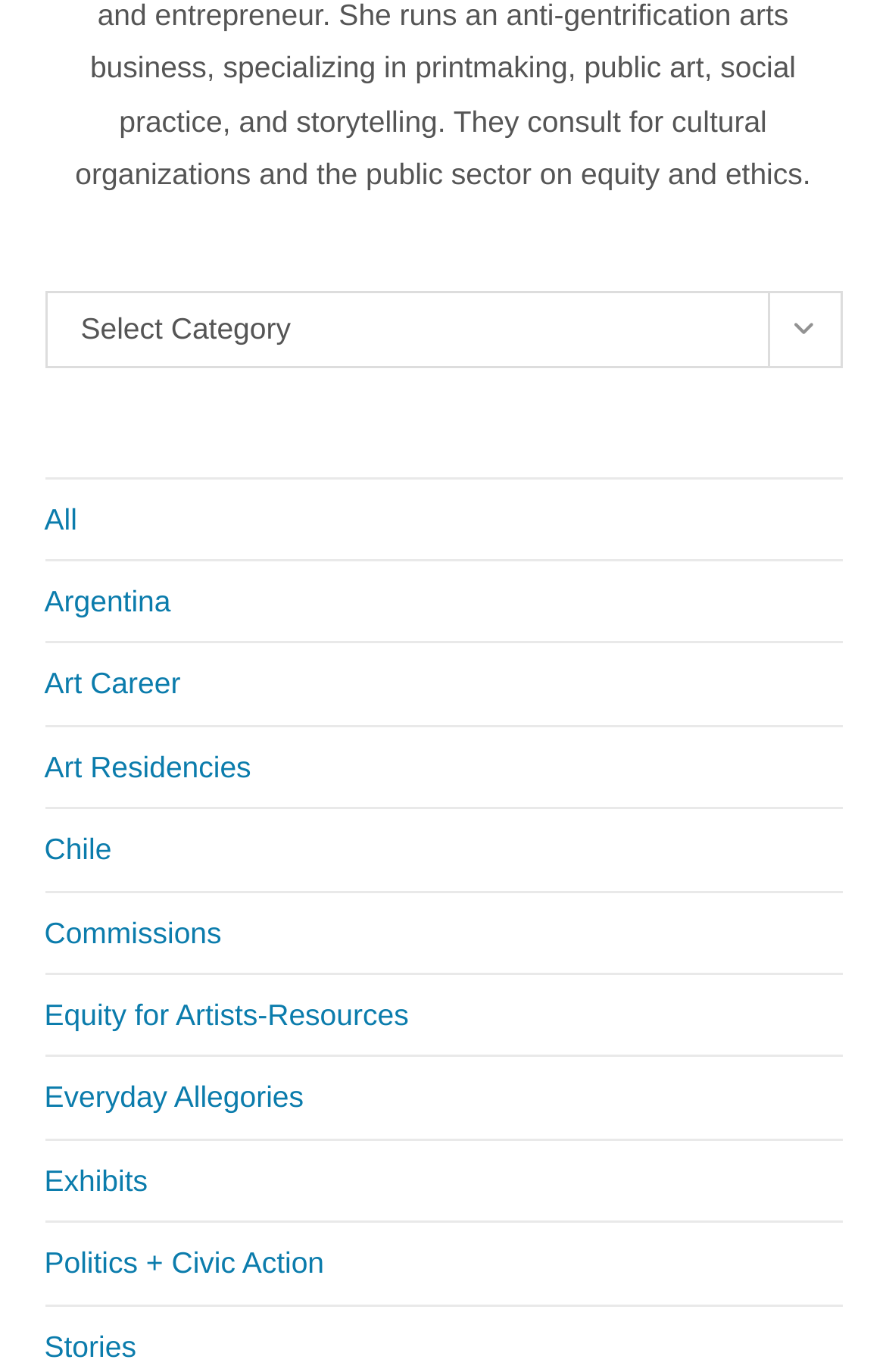Determine the bounding box coordinates of the region to click in order to accomplish the following instruction: "Choose 'Art Career' option". Provide the coordinates as four float numbers between 0 and 1, specifically [left, top, right, bottom].

[0.05, 0.486, 0.204, 0.511]